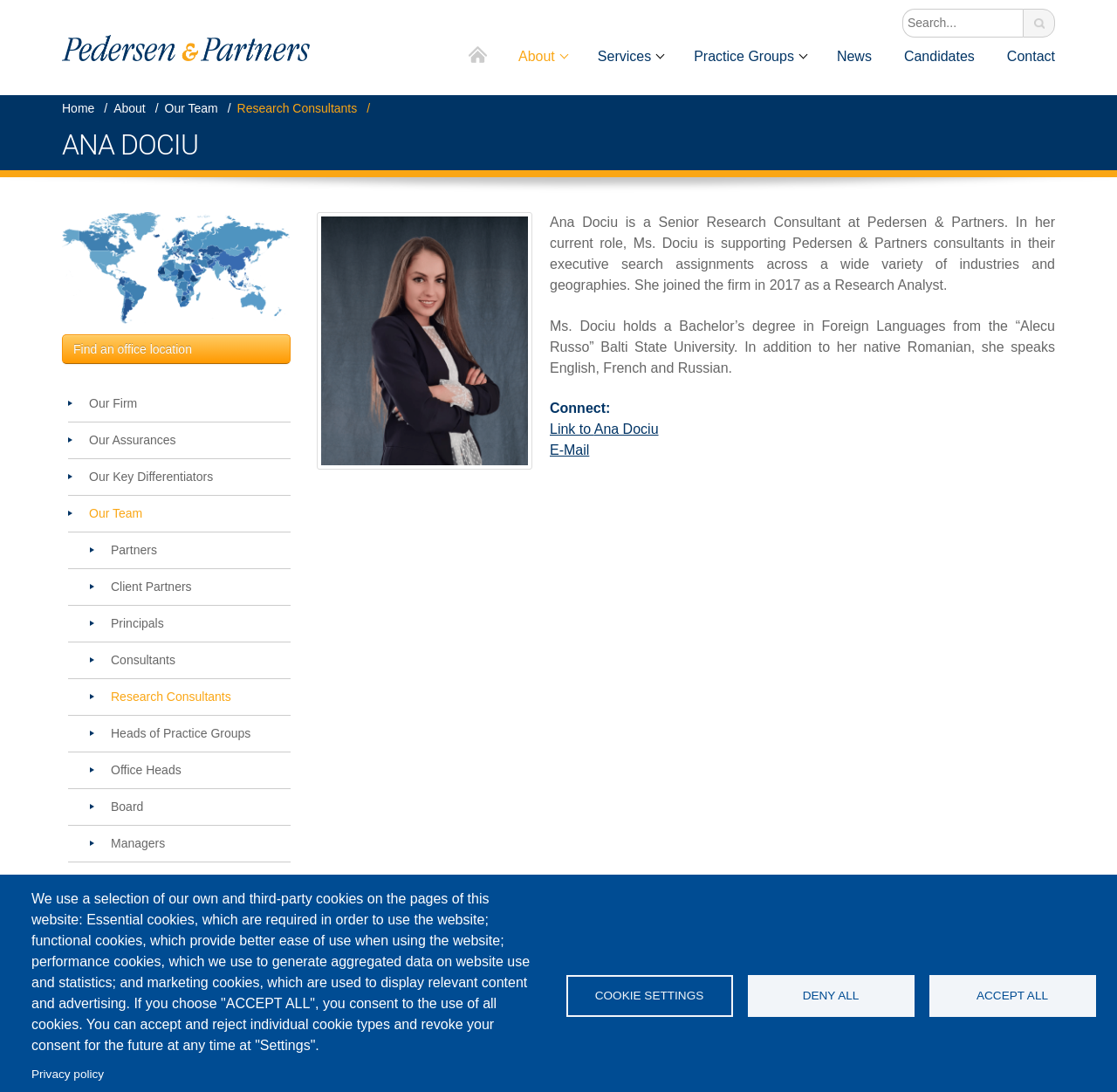Please specify the bounding box coordinates of the area that should be clicked to accomplish the following instruction: "Click on the 'AKMA’s Random Thoughts' link". The coordinates should consist of four float numbers between 0 and 1, i.e., [left, top, right, bottom].

None